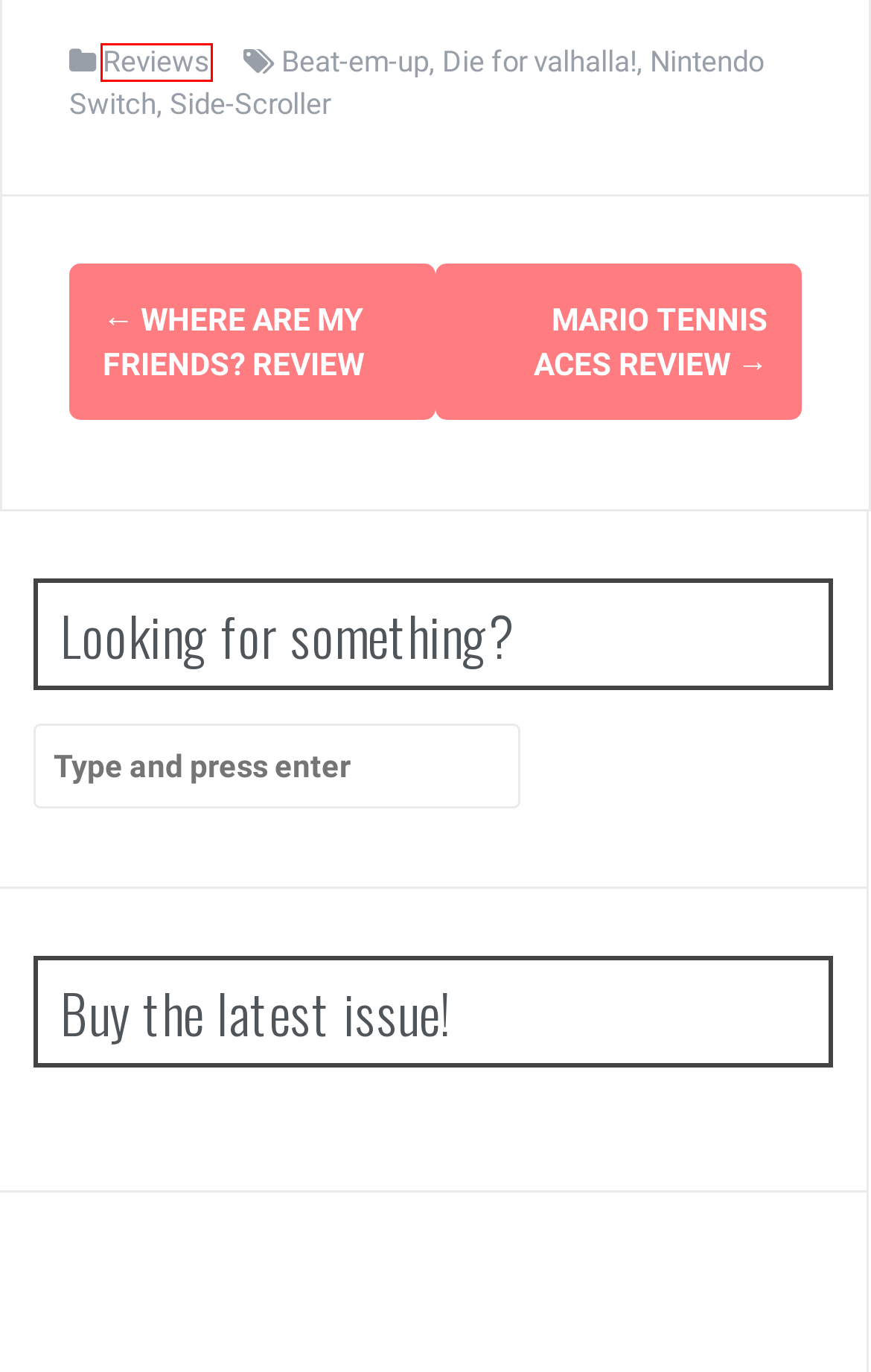Analyze the screenshot of a webpage with a red bounding box and select the webpage description that most accurately describes the new page resulting from clicking the element inside the red box. Here are the candidates:
A. Where Are My Friends? Review | Switch Player
B. Mario Tennis Aces Review | Switch Player
C. Disney Speedstorm Review | Switch Player
D. Die for valhalla! | Switch Player
E. Side-Scroller | Switch Player
F. Reviews | Switch Player
G. Beat-em-up | Switch Player
H. The Legend of Zelda: Tears of the Kingdom Review | Switch Player

F